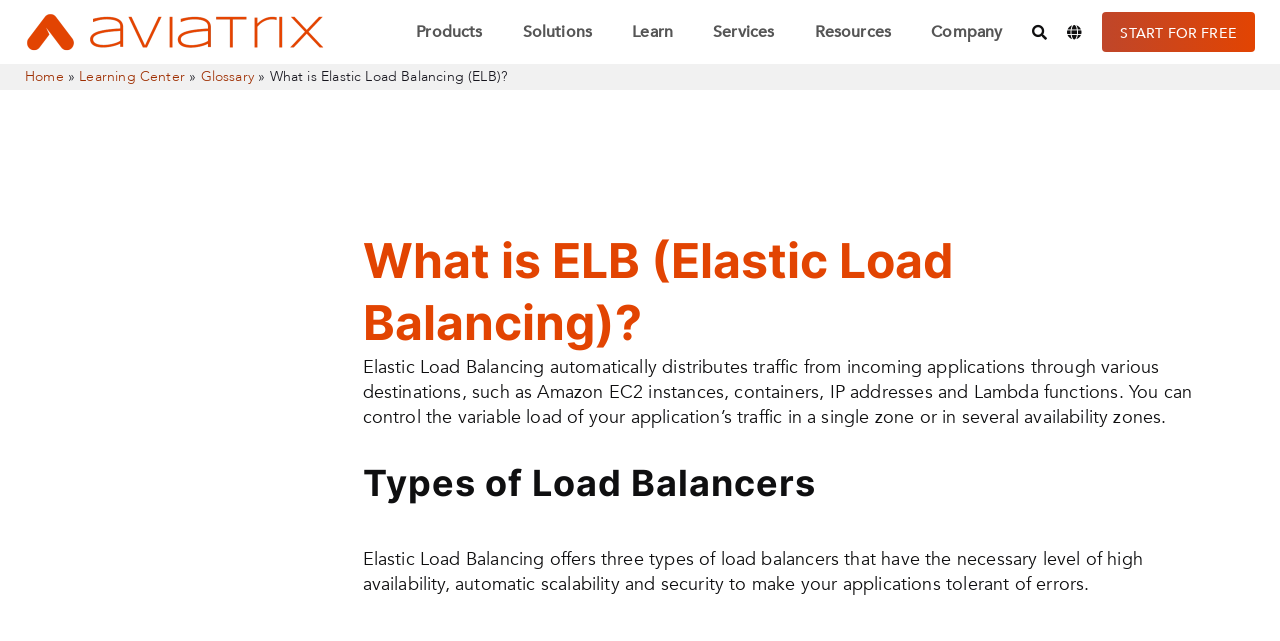Select the bounding box coordinates of the element I need to click to carry out the following instruction: "Start for free".

[0.861, 0.018, 0.98, 0.082]